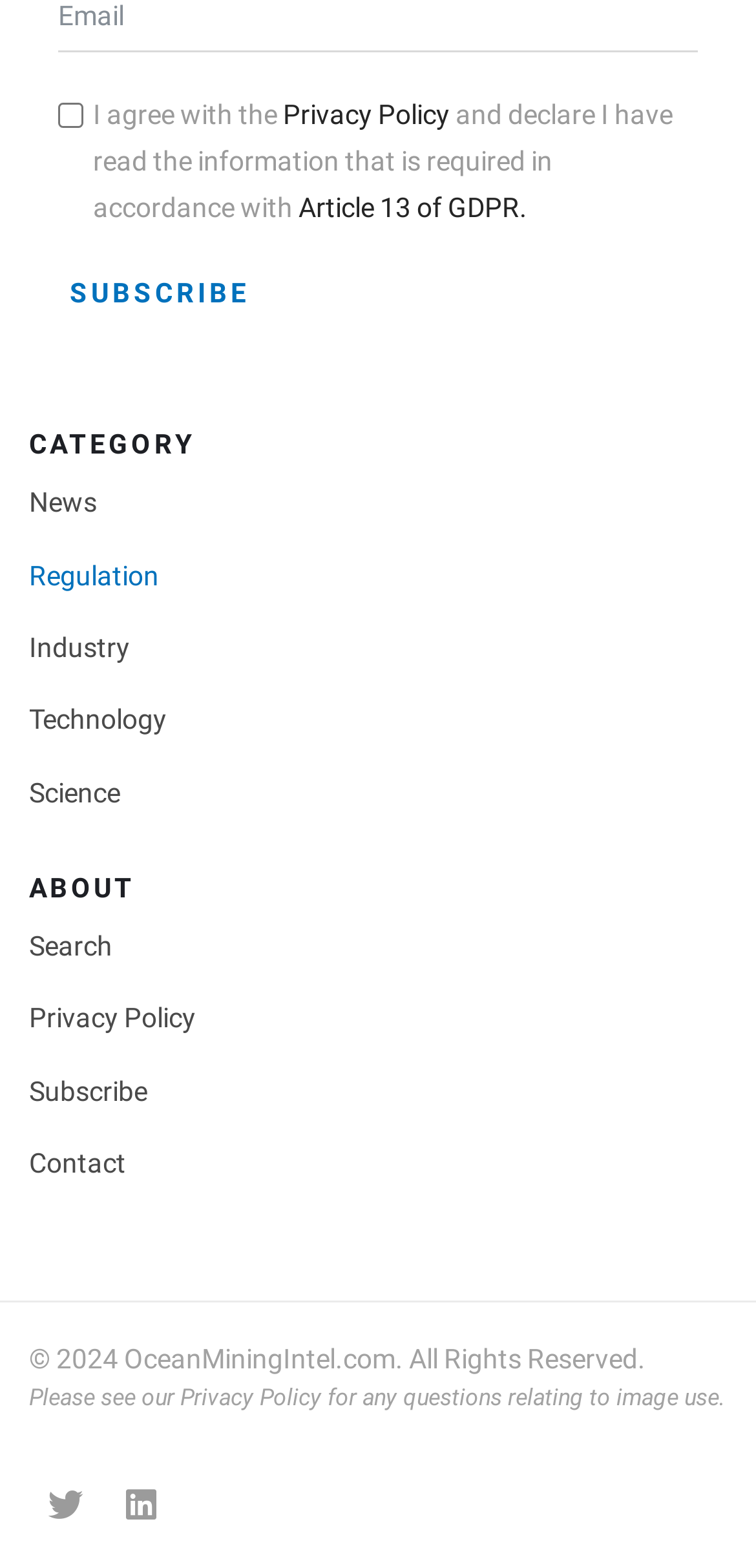Please specify the bounding box coordinates of the region to click in order to perform the following instruction: "Go to News category".

[0.038, 0.307, 0.962, 0.334]